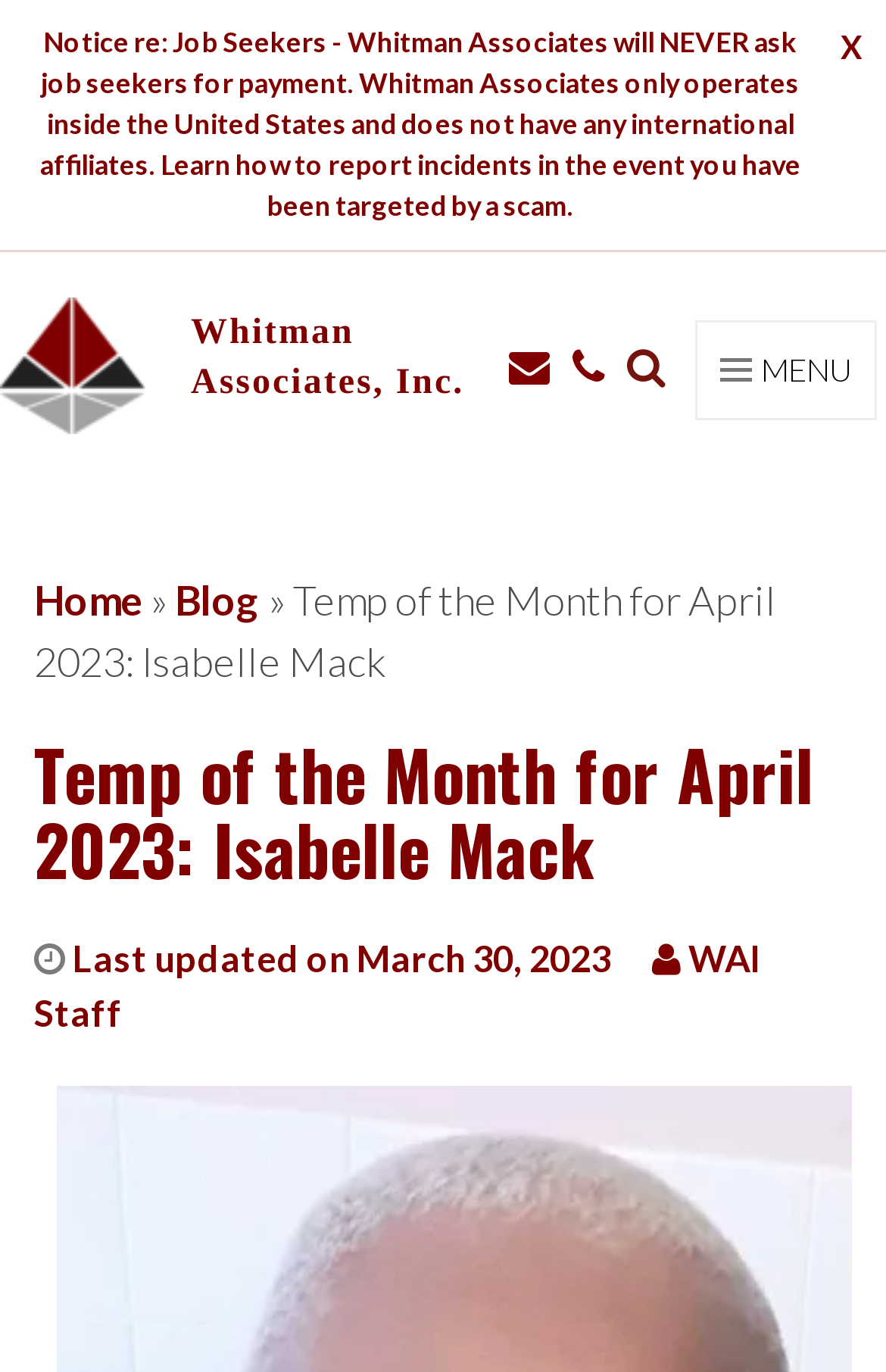Explain the webpage's layout and main content in detail.

The webpage is about Whitman Associates, Inc., specifically showcasing their "Temp of the Month" program. At the top left corner, there is a link to a notice about job seekers, warning about scams. Next to it, on the top left, is the Whitman Associates logo, which is an image. 

On the top center, there is a link to the company's homepage, "Whitman Associates, Inc.". To the right of the logo, there is a menu button with a hamburger icon. 

Below the top section, there are navigation links, including "Home" and "Blog", separated by right-pointing arrows. The main content of the page is about the "Temp of the Month for April 2023", featuring Isabelle Mack. This section has a heading with the same title, and below it, there is a link to the same title, followed by a link to the last updated date, "March 30, 2023", and another link to "WAI Staff".